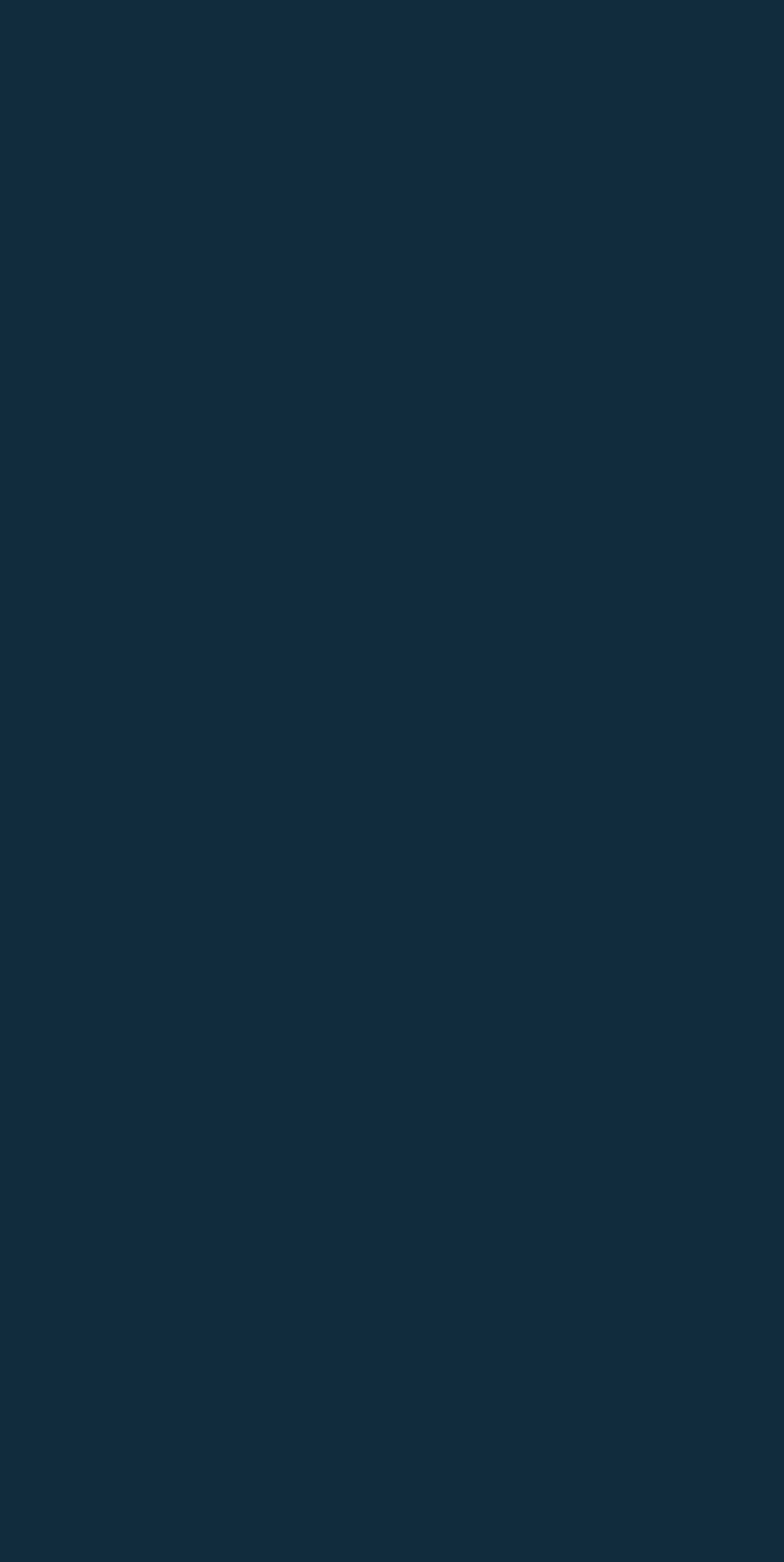Provide a brief response to the question below using a single word or phrase: 
What is the title of the first article?

Several arrests following raid on suspected brothel